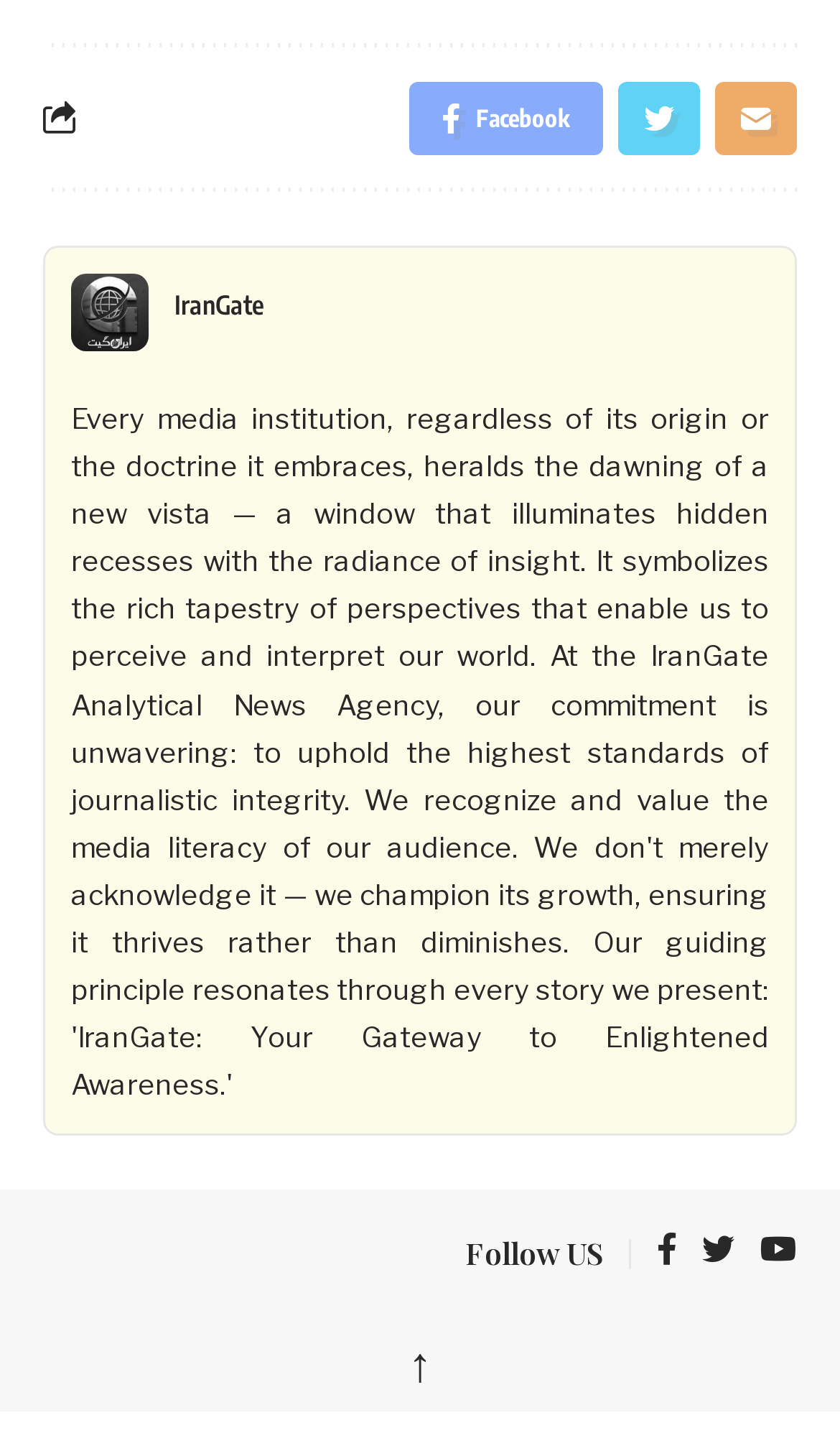What is the text of the link at the bottom left?
Please use the image to provide a one-word or short phrase answer.

back top